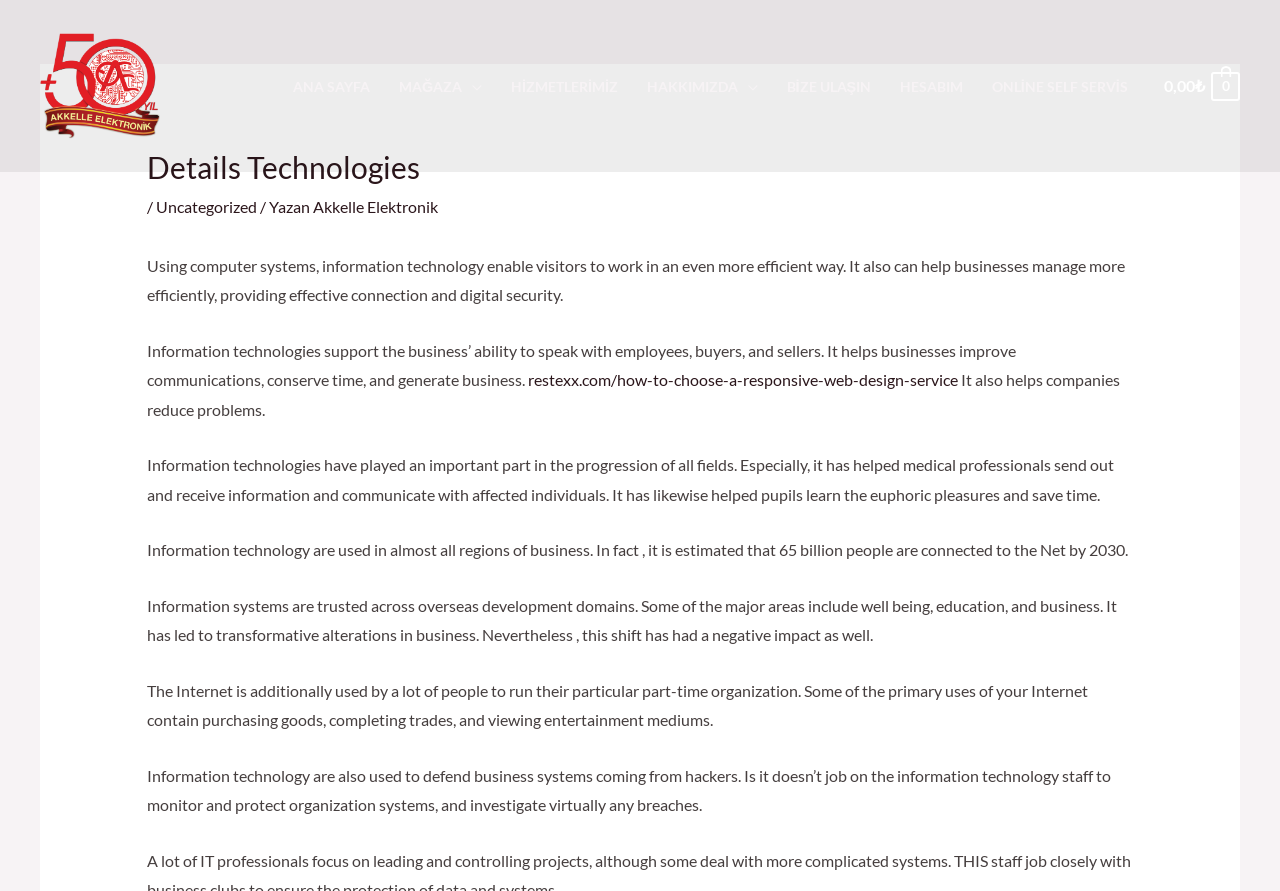Provide the bounding box coordinates of the HTML element described by the text: "Online Self Servis". The coordinates should be in the format [left, top, right, bottom] with values between 0 and 1.

[0.764, 0.058, 0.892, 0.136]